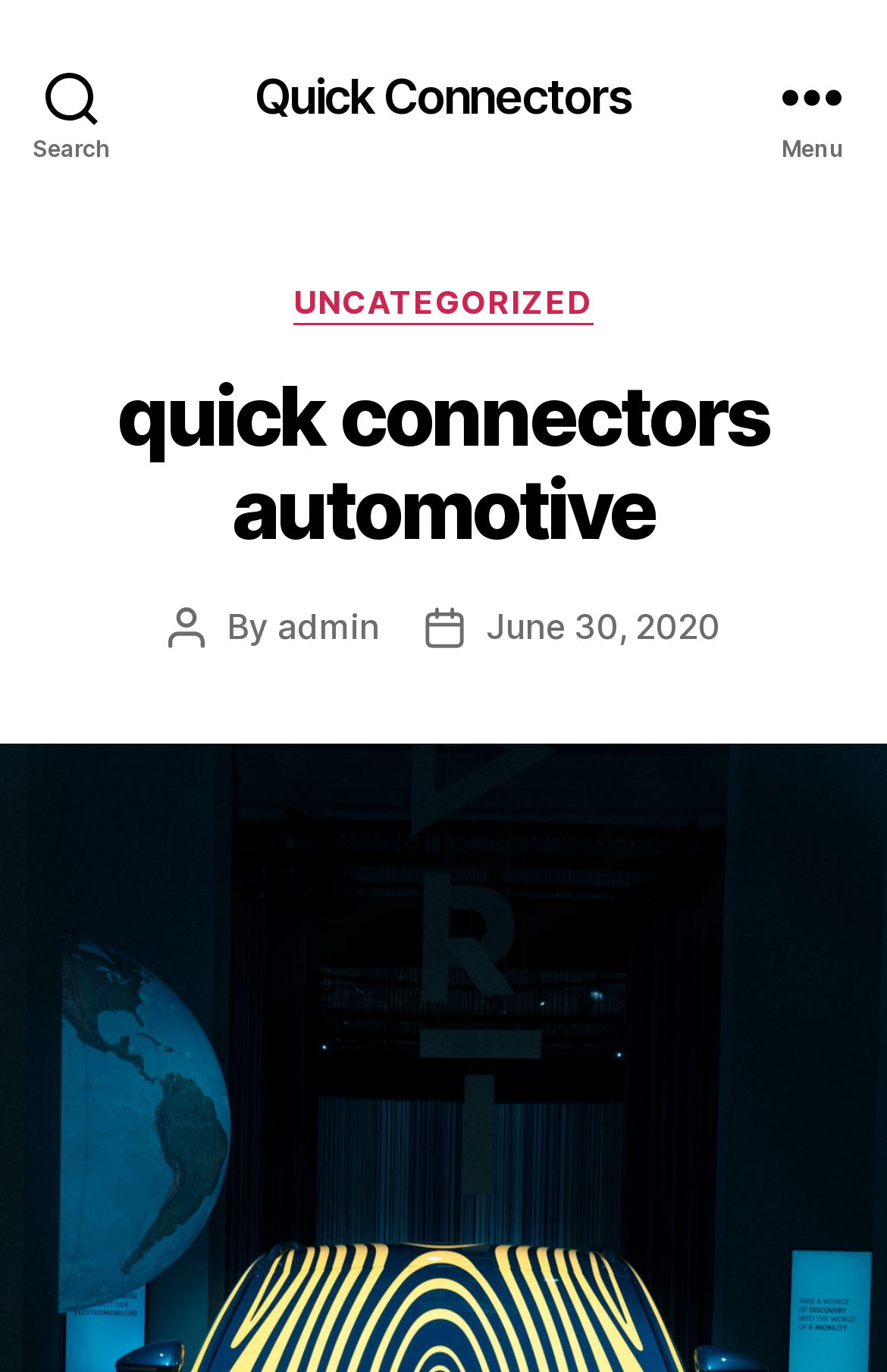Summarize the webpage comprehensively, mentioning all visible components.

The webpage is about quick connectors in the automotive industry. At the top left, there is a search button. Next to it, in the top center, is a link to "Quick Connectors". On the top right, there is a menu button. 

When the menu button is expanded, a header section appears below it, taking up most of the width of the page. Within this section, there are several elements. In the top center of this section, there is a static text "Categories". Below it, there is a link to "UNCATEGORIZED". 

To the left of the "Categories" text, there is a heading that spans most of the width of the section, displaying the title "quick connectors automotive". Below this heading, there are several lines of text. The first line contains a static text "Post author" on the left, followed by a static text "By" and then a link to "admin". The second line contains a static text "Post date" on the left, followed by a link to "June 30, 2020".